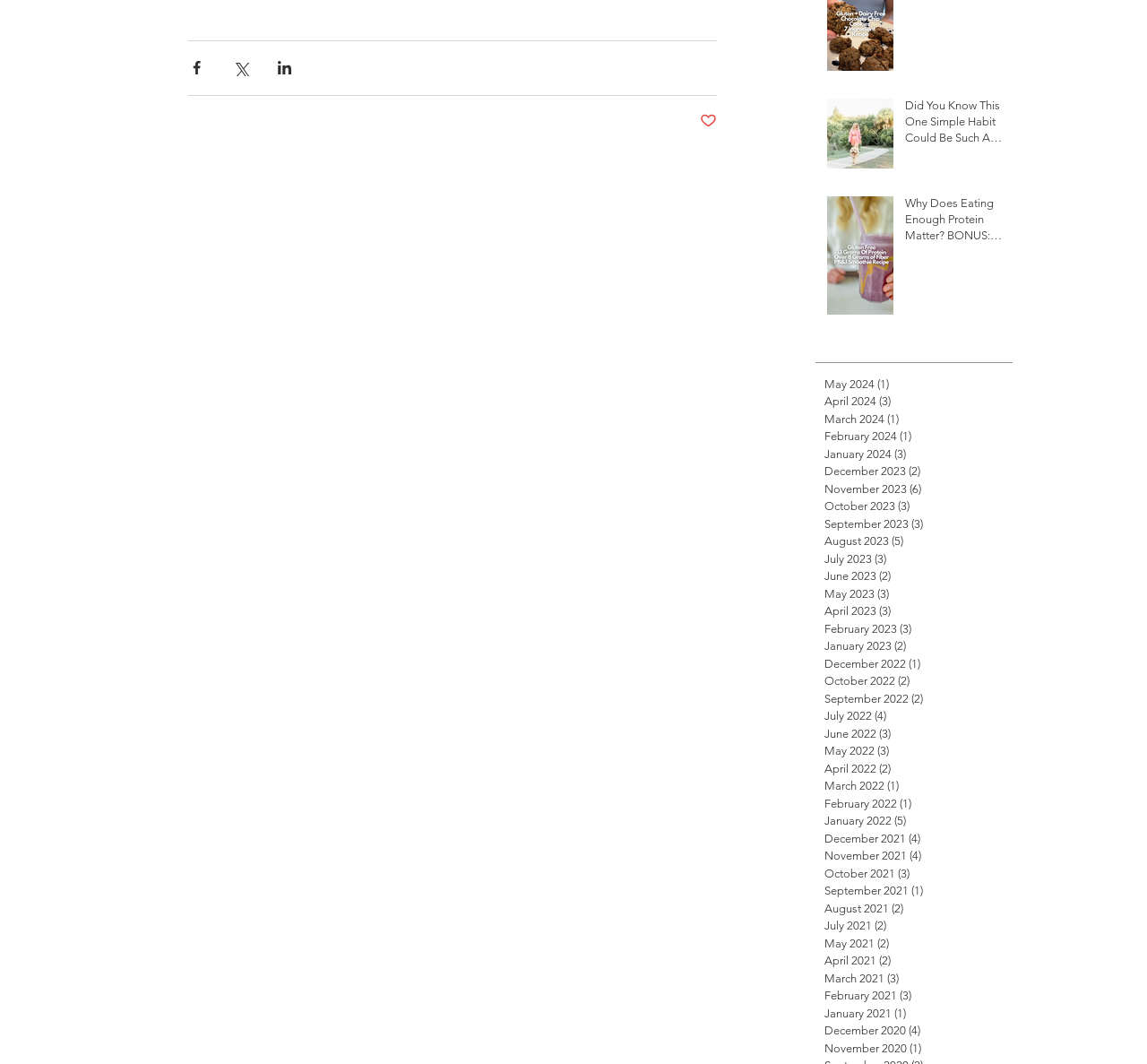Please predict the bounding box coordinates of the element's region where a click is necessary to complete the following instruction: "View posts from May 2024". The coordinates should be represented by four float numbers between 0 and 1, i.e., [left, top, right, bottom].

[0.719, 0.353, 0.883, 0.369]